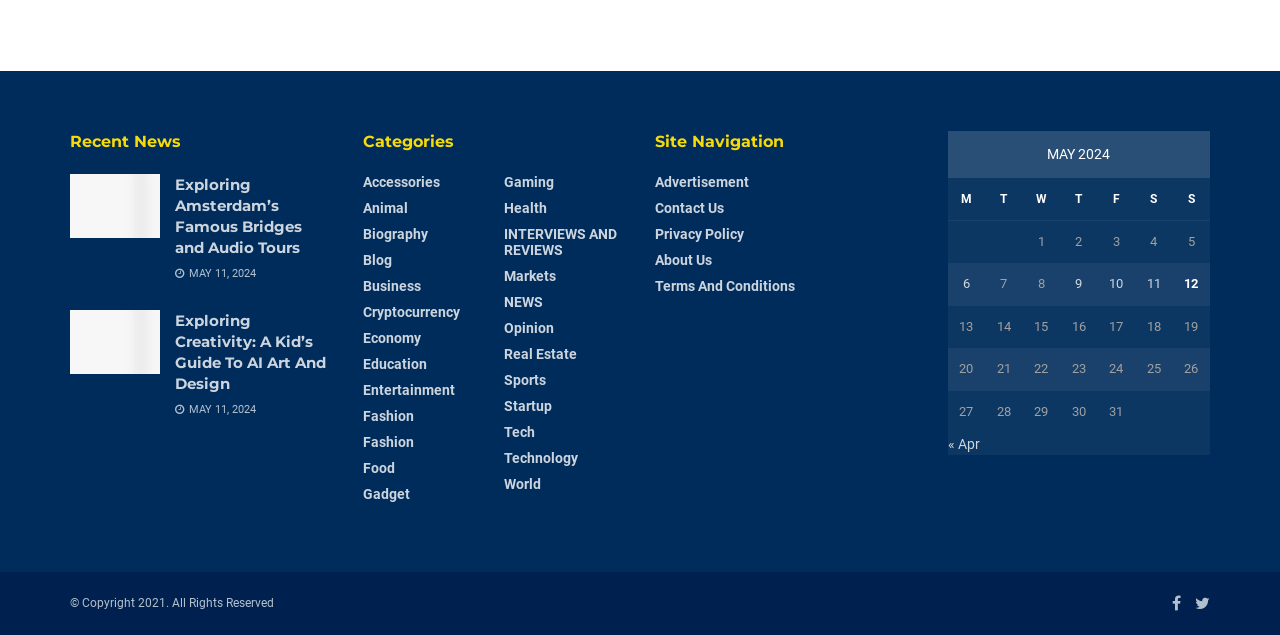Locate the bounding box coordinates of the clickable area to execute the instruction: "Click on the 'Amsterdam' link". Provide the coordinates as four float numbers between 0 and 1, represented as [left, top, right, bottom].

[0.055, 0.273, 0.125, 0.375]